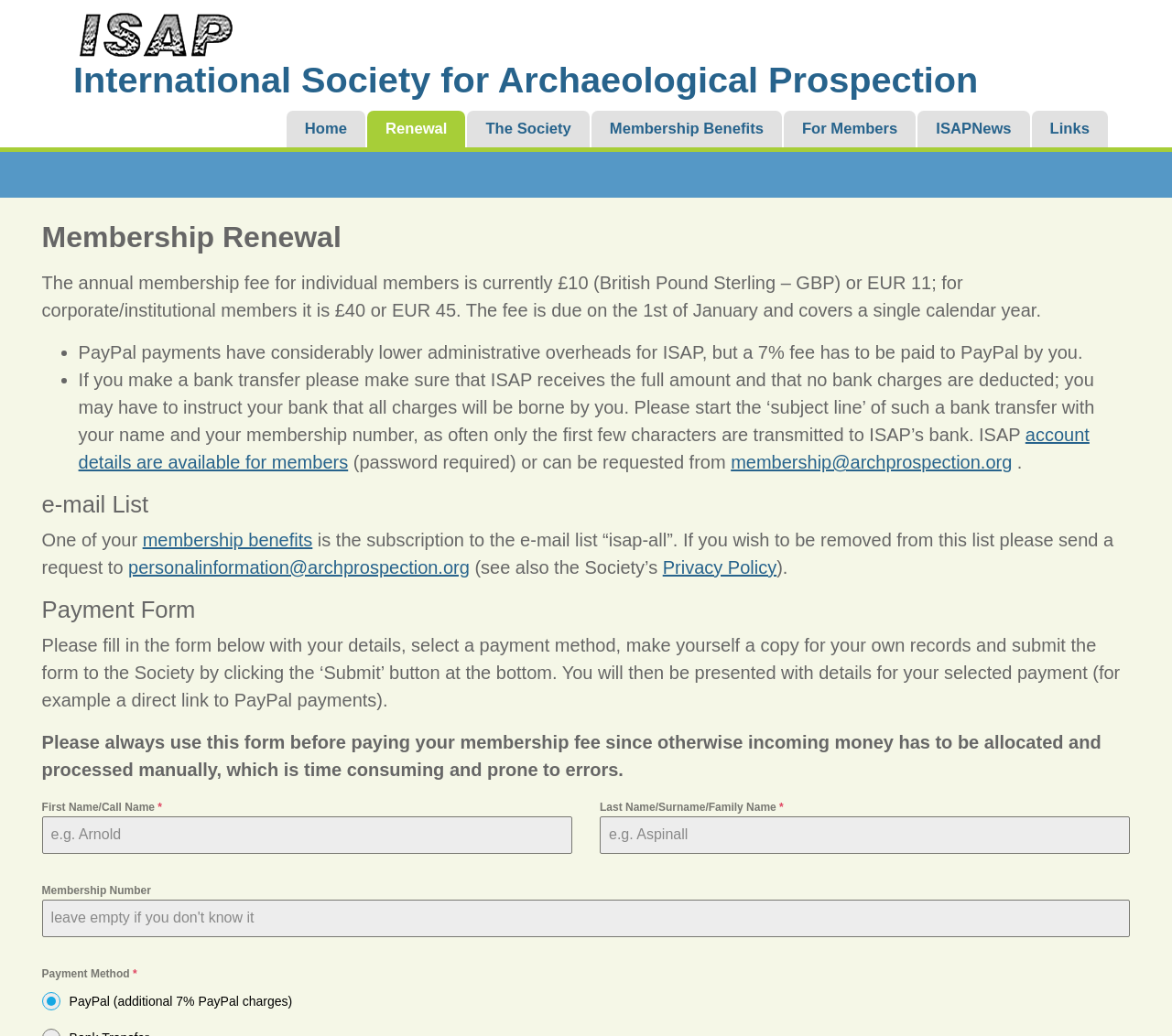What is the purpose of the e-mail list 'isap-all'?
Analyze the image and provide a thorough answer to the question.

The answer can be found in the paragraph that explains the e-mail list. It states that one of the membership benefits is the subscription to the e-mail list 'isap-all'.